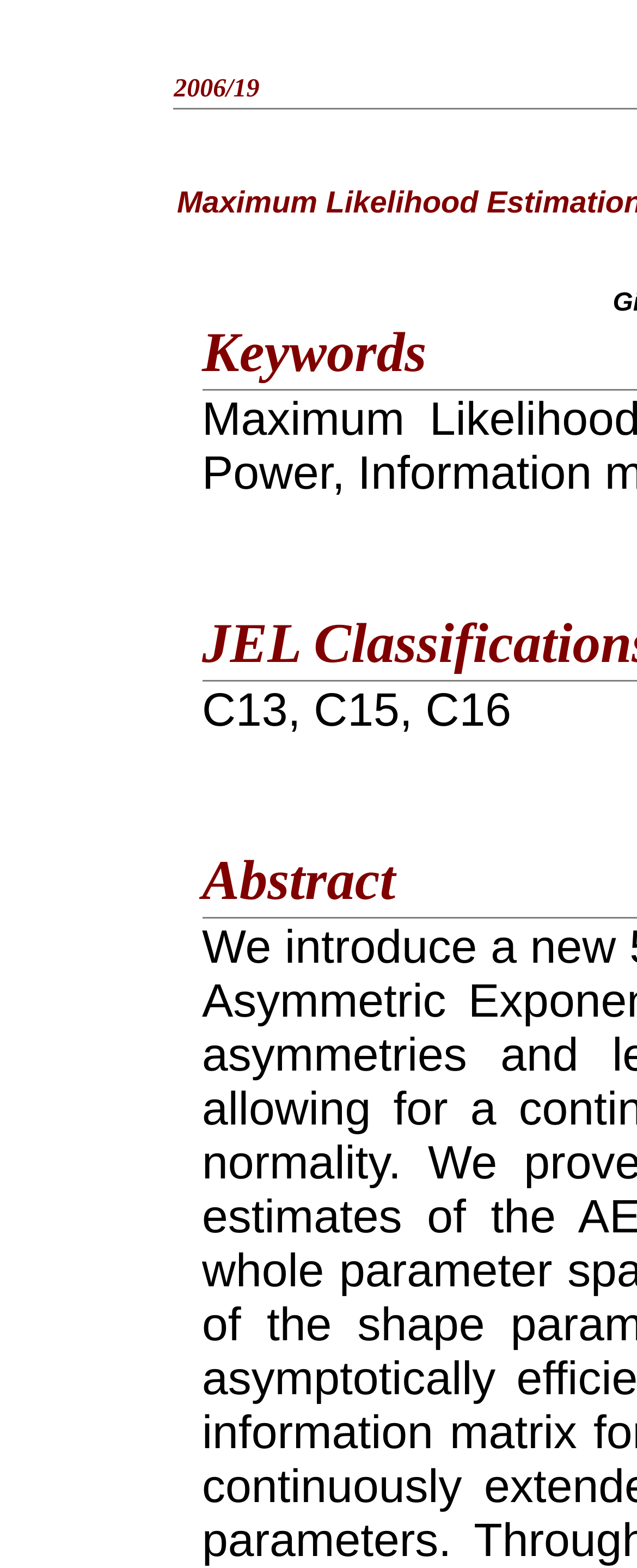Create a full and detailed caption for the entire webpage.

The webpage is titled "LEM Working Paper Series - 2006/19". The page is divided into a table with multiple cells, each containing a non-descriptive character, such as a whitespace or a non-breaking space. There are 9 table cells in total, arranged vertically in a single column. The cells are evenly spaced, with a consistent gap between each cell. The table cells occupy the middle section of the page, with a significant amount of empty space on the left and right sides. The top and bottom sections of the page are also empty, with no visible content.